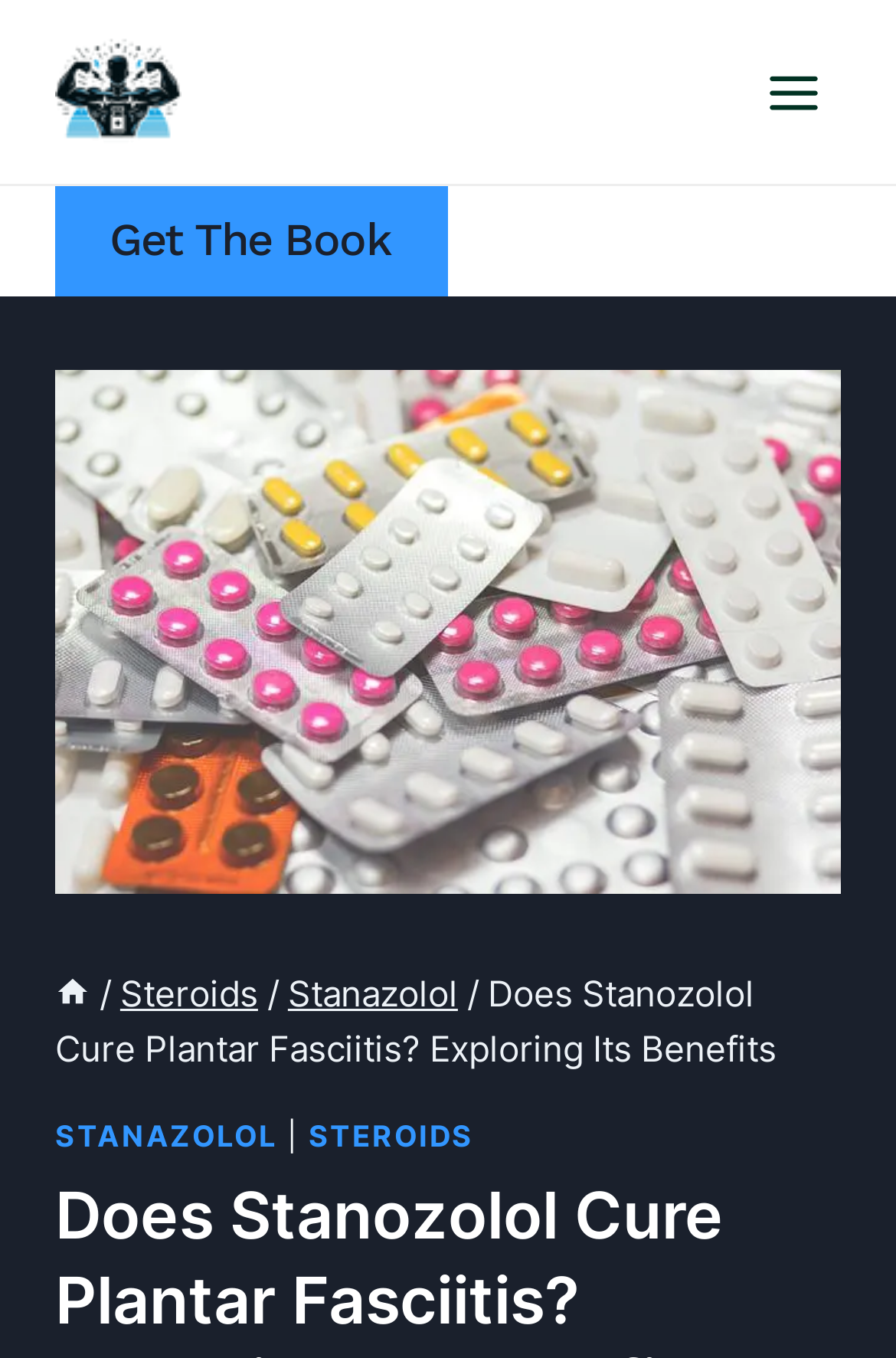How many links are in the breadcrumbs navigation?
From the image, respond with a single word or phrase.

4